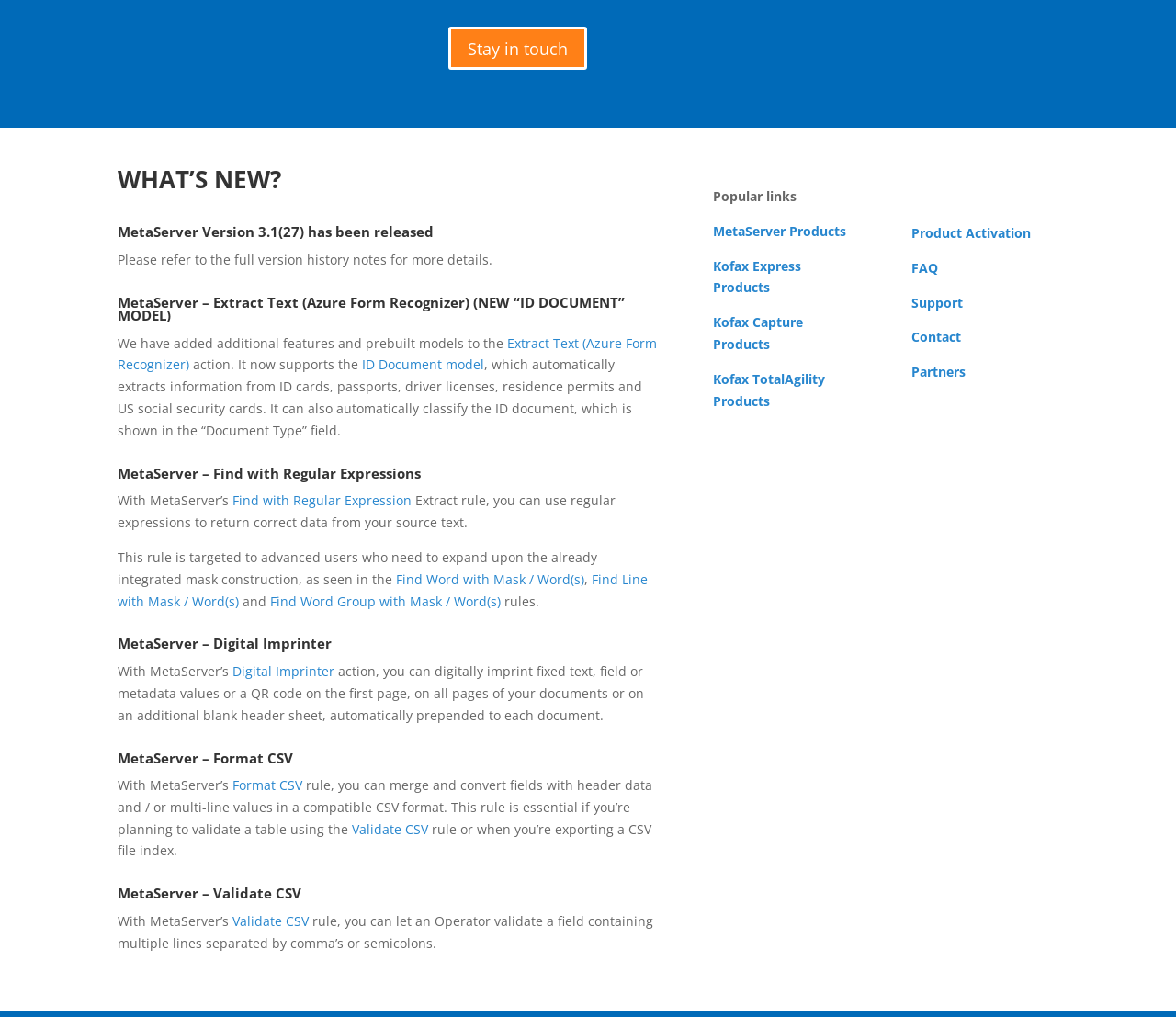Use a single word or phrase to answer the question: 
What is the latest version of MetaServer?

3.1(27)